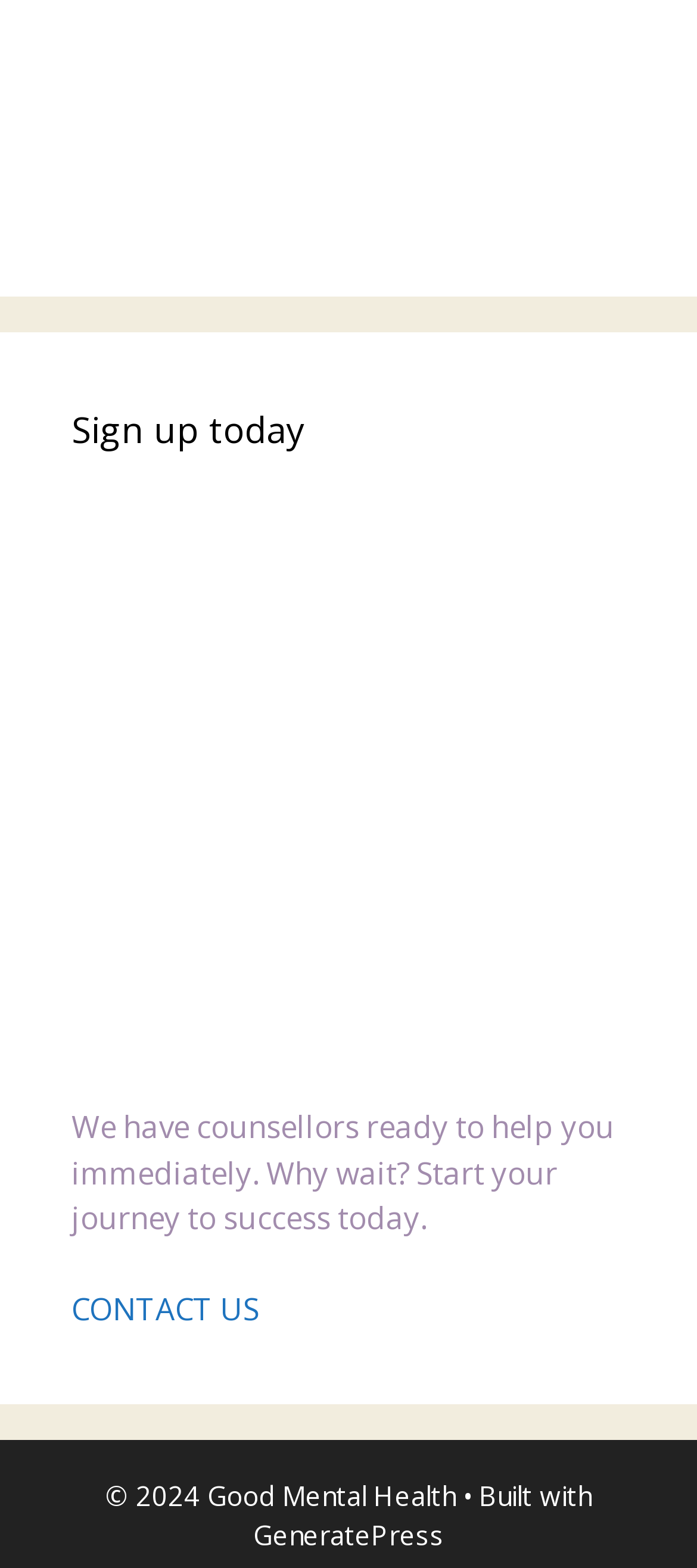What is the copyright year of the website? Using the information from the screenshot, answer with a single word or phrase.

2024